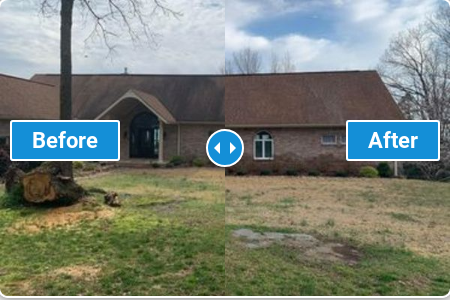Based on what you see in the screenshot, provide a thorough answer to this question: What is the purpose of the cleaning process?

The cleaning process is intended to remove the algae, mold, and other organisms that are degrading the roof's appearance and integrity, resulting in a significantly revitalized roof with a clean, uniform appearance, as shown on the right side of the image, labeled 'After'.